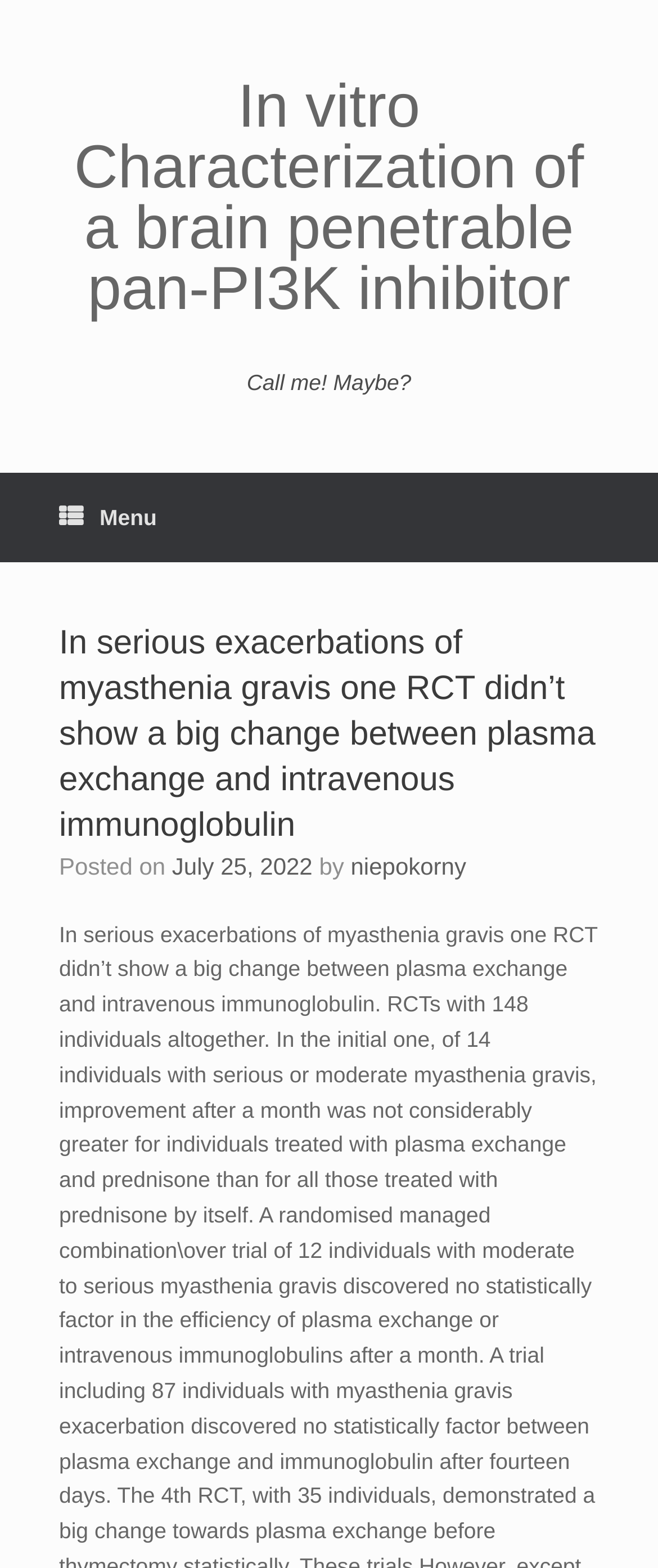What is the title of the article? Based on the image, give a response in one word or a short phrase.

In vitro Characterization of a brain penetrable pan-PI3K inhibitor